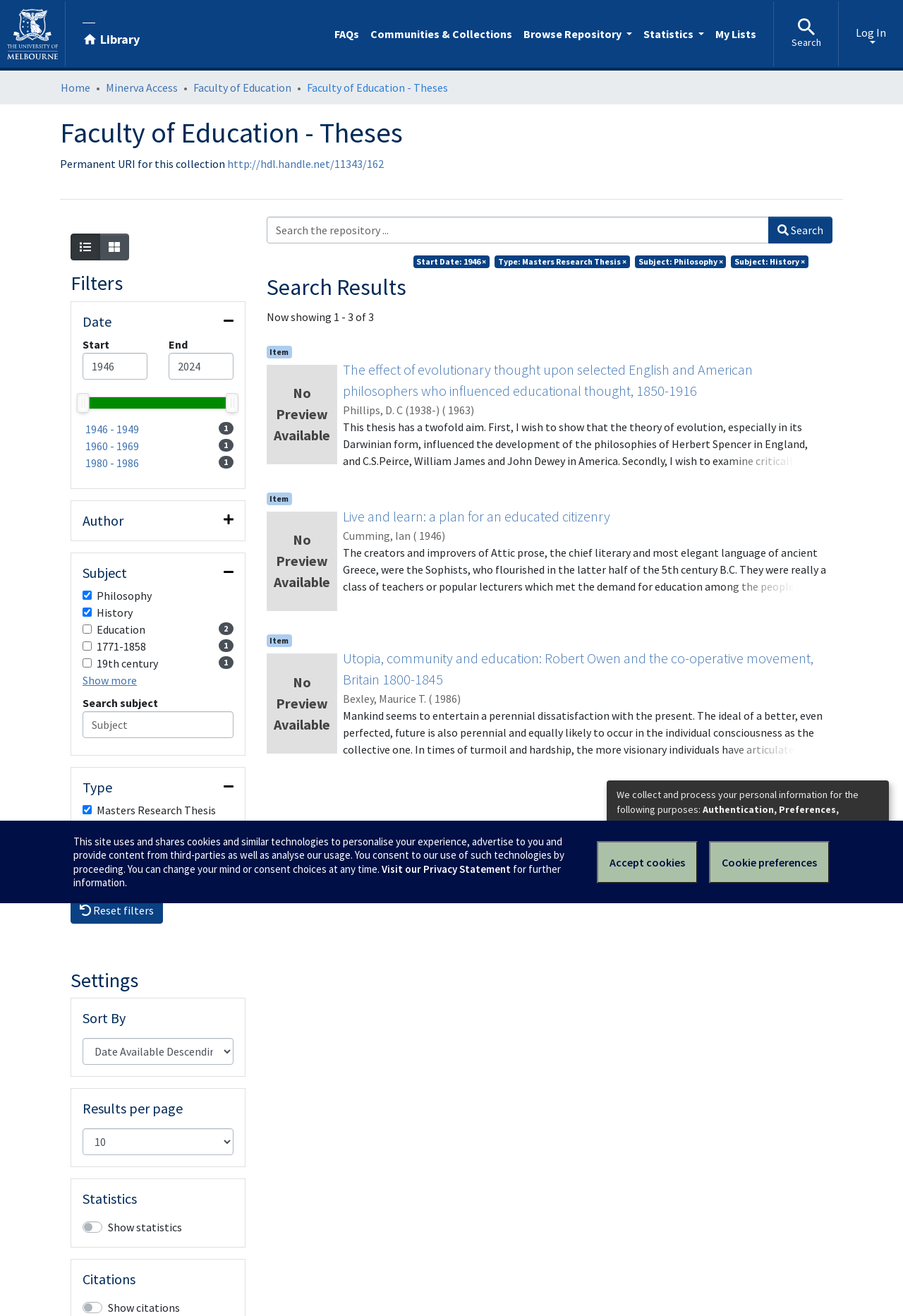Please identify and generate the text content of the webpage's main heading.

Faculty of Education - Theses